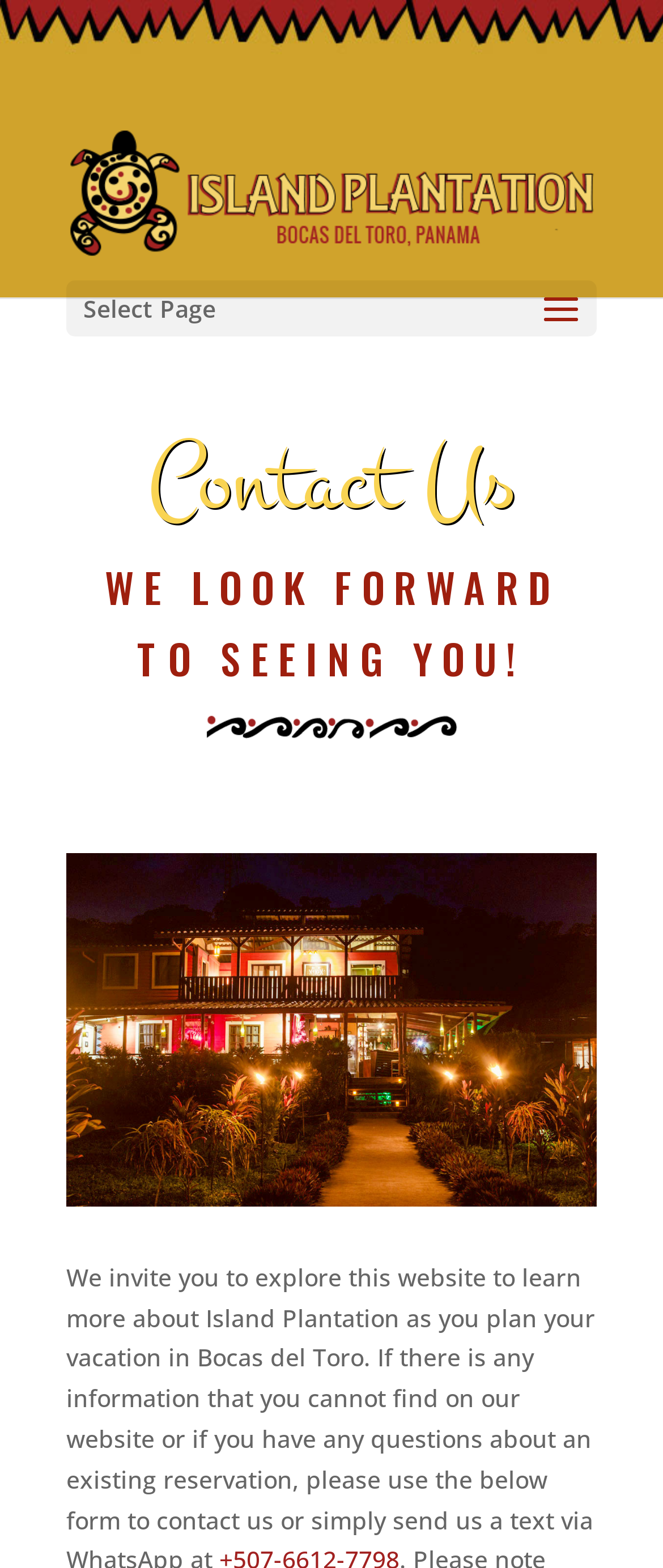Respond to the question below with a concise word or phrase:
What is the tone of the webpage?

Welcoming